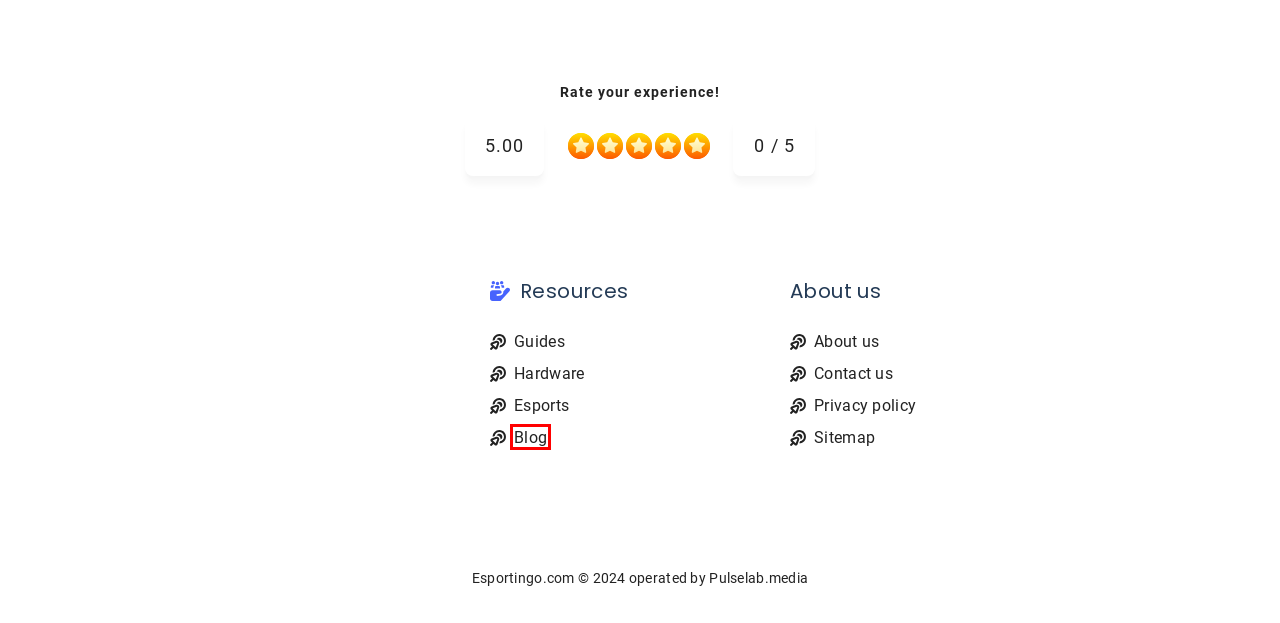Given a webpage screenshot with a red bounding box around a UI element, choose the webpage description that best matches the new webpage after clicking the element within the bounding box. Here are the candidates:
A. Blog | Esportingo.com
B. How Gamers Can Improve Mental Health | % Esportingo.com
C. About us | Esportingo.com
D. Privacy Policy | Esportingo.com
E. Contact | Esportingo.com
F. Guides Archives | Esportingo.com
G. How to Become an Elite E-Sport Coach | Esportingo.com
H. The Top Five Games In The E-Sporting Industry 2021!

A